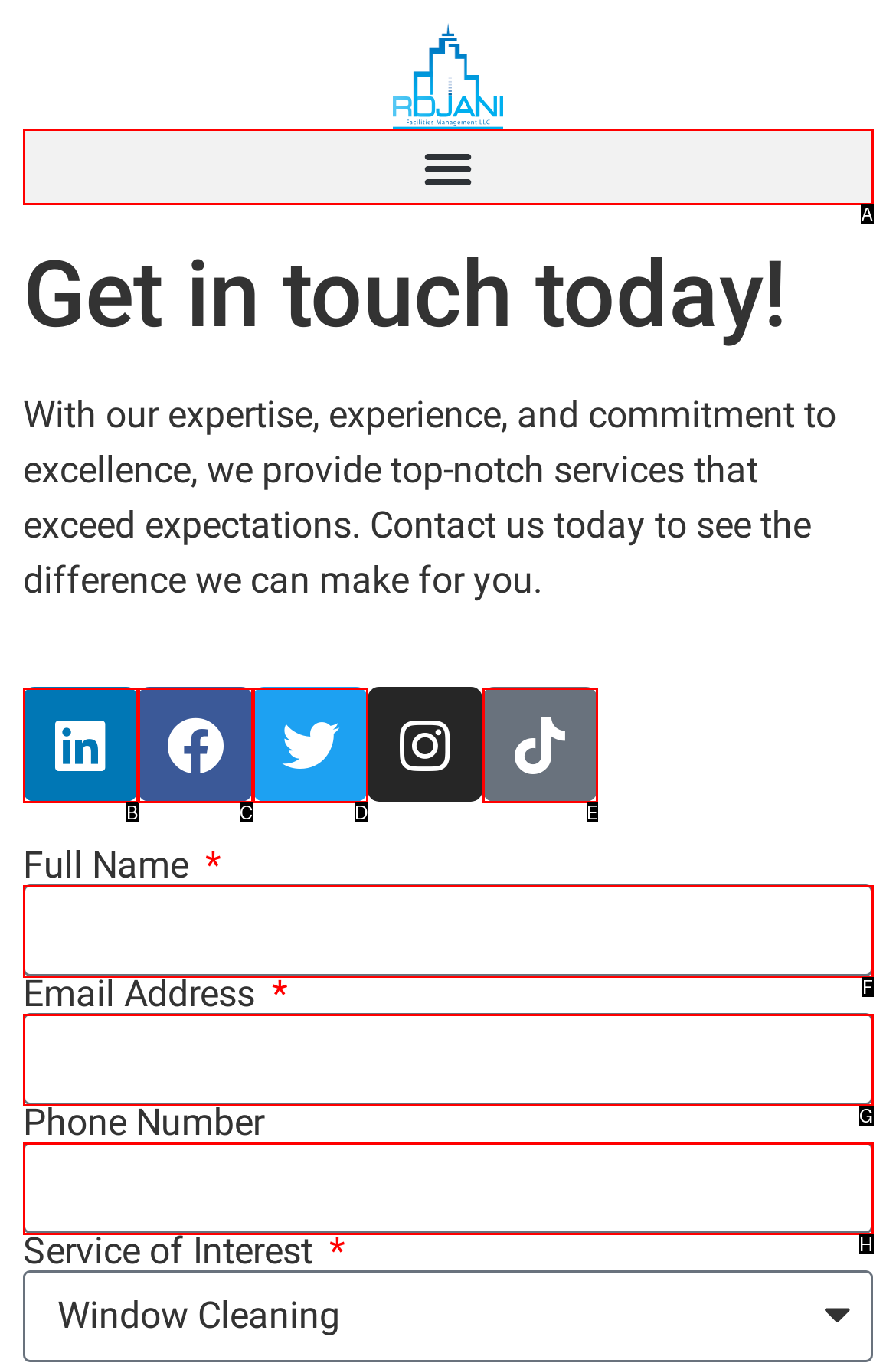Choose the HTML element that best fits the given description: parent_node: Email Address name="form_fields[email]". Answer by stating the letter of the option.

G